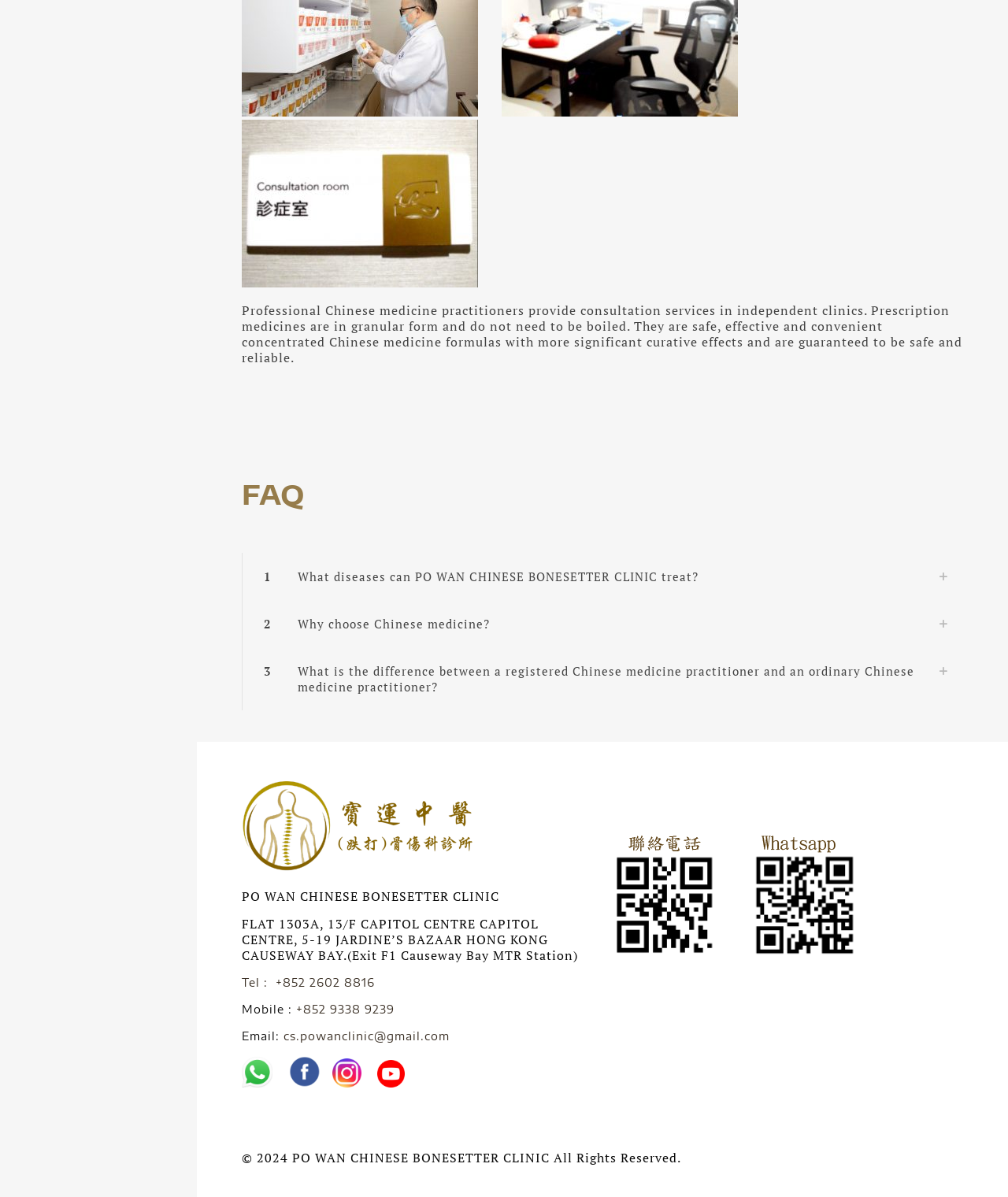Identify the bounding box for the described UI element: "2 Why choose Chinese medicine?".

[0.24, 0.501, 0.955, 0.541]